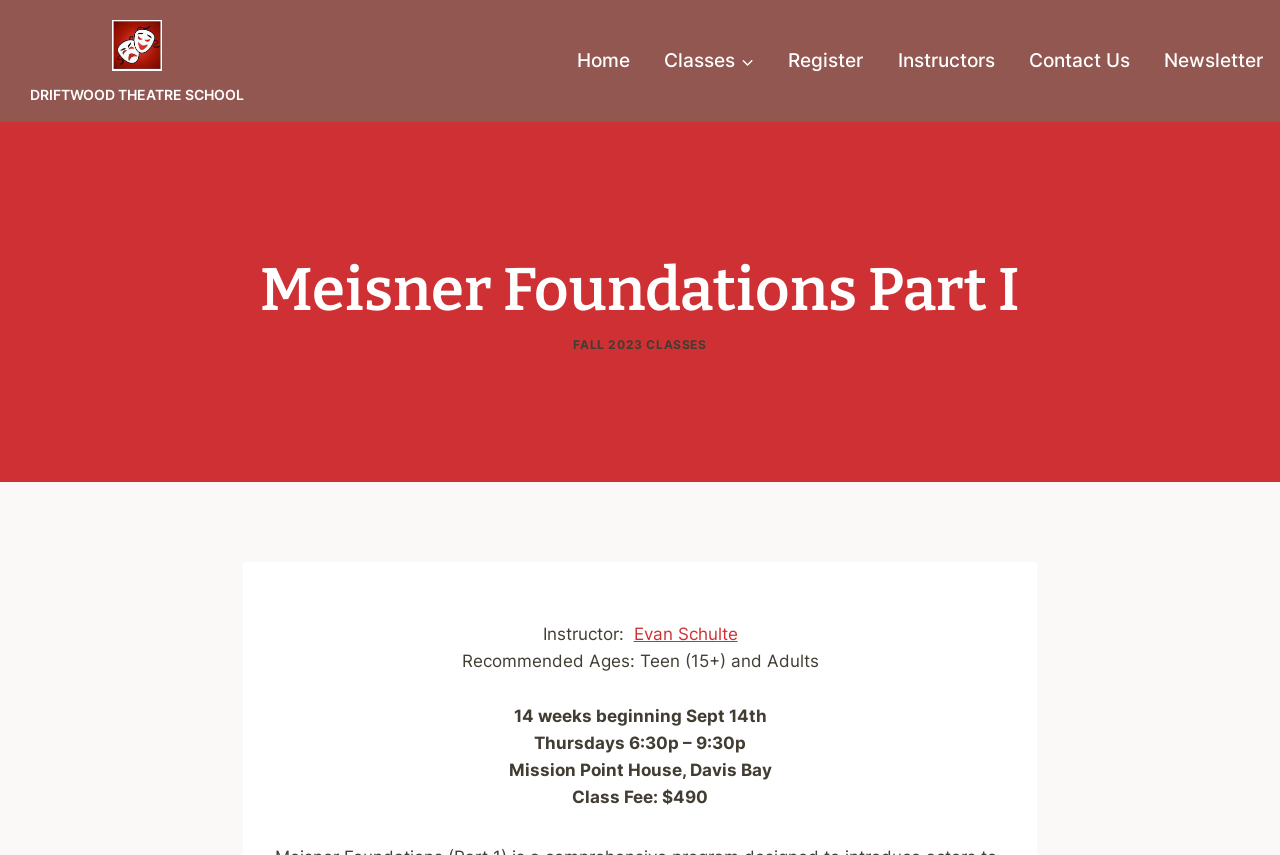From the webpage screenshot, identify the region described by Comments feed. Provide the bounding box coordinates as (top-left x, top-left y, bottom-right x, bottom-right y), with each value being a floating point number between 0 and 1.

None